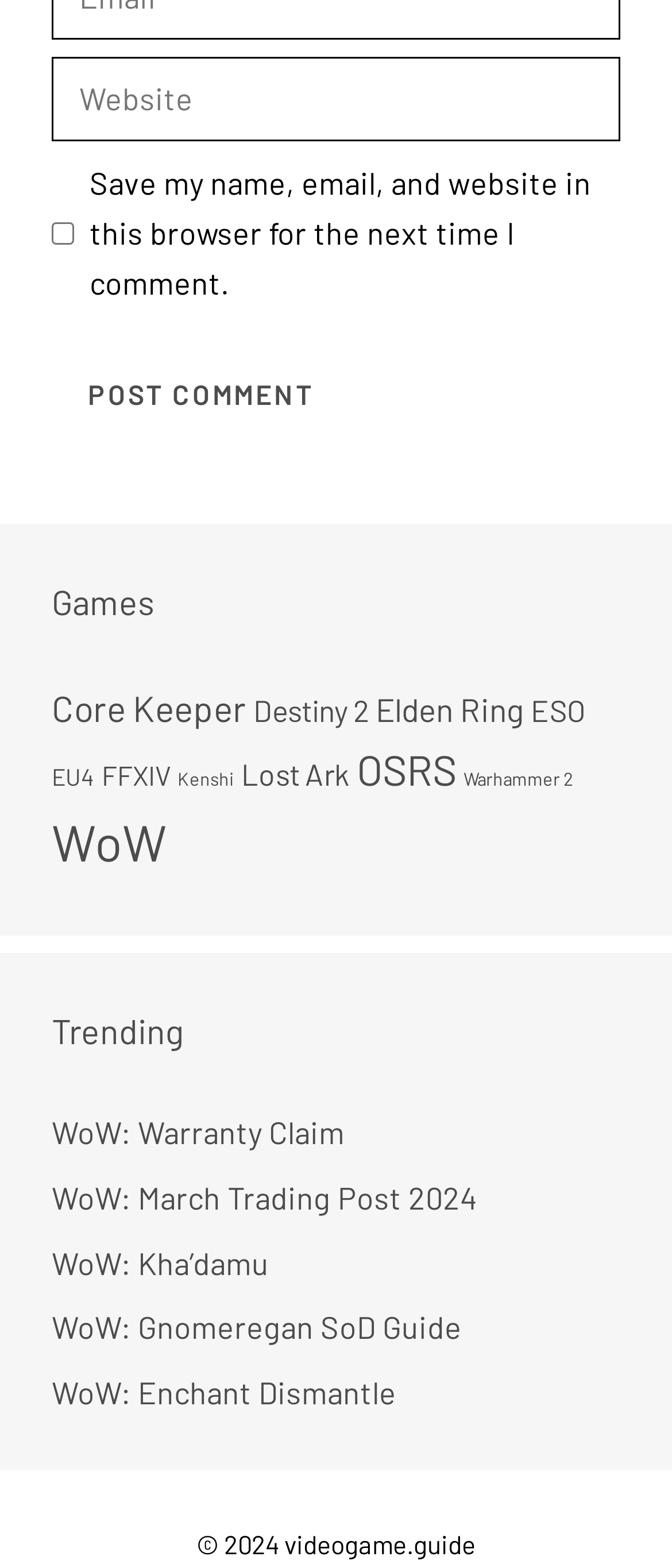Please give a succinct answer to the question in one word or phrase:
How many games are listed on the webpage?

7